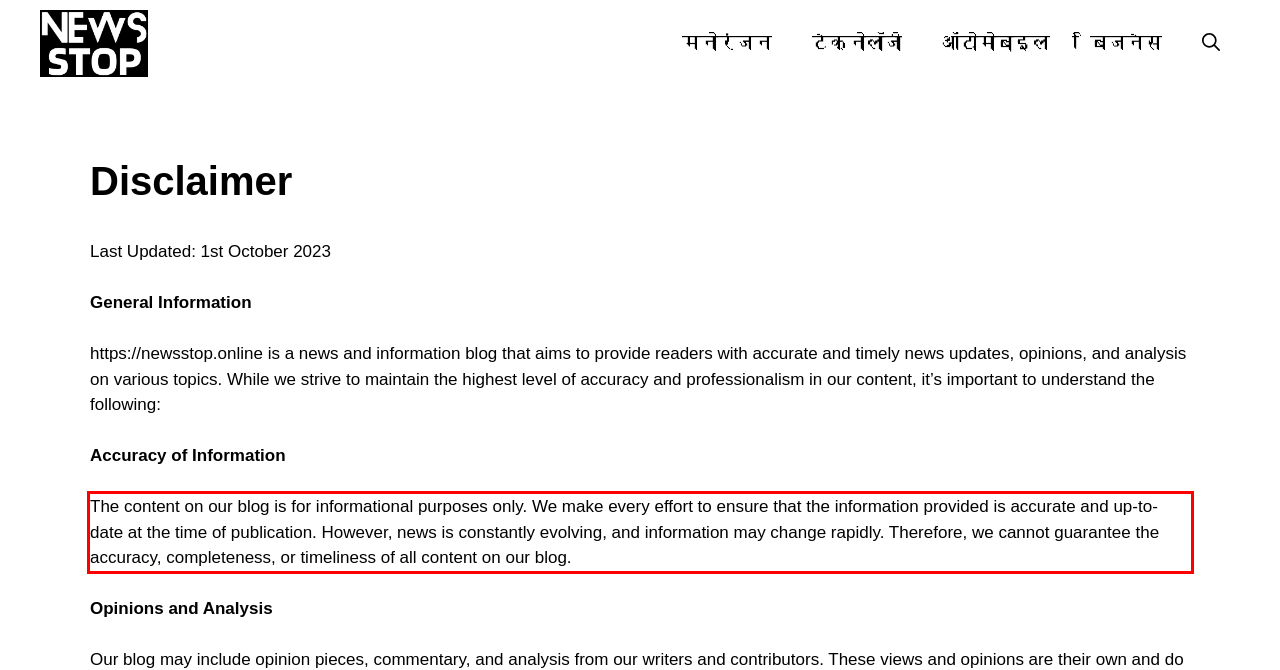Within the screenshot of a webpage, identify the red bounding box and perform OCR to capture the text content it contains.

The content on our blog is for informational purposes only. We make every effort to ensure that the information provided is accurate and up-to-date at the time of publication. However, news is constantly evolving, and information may change rapidly. Therefore, we cannot guarantee the accuracy, completeness, or timeliness of all content on our blog.